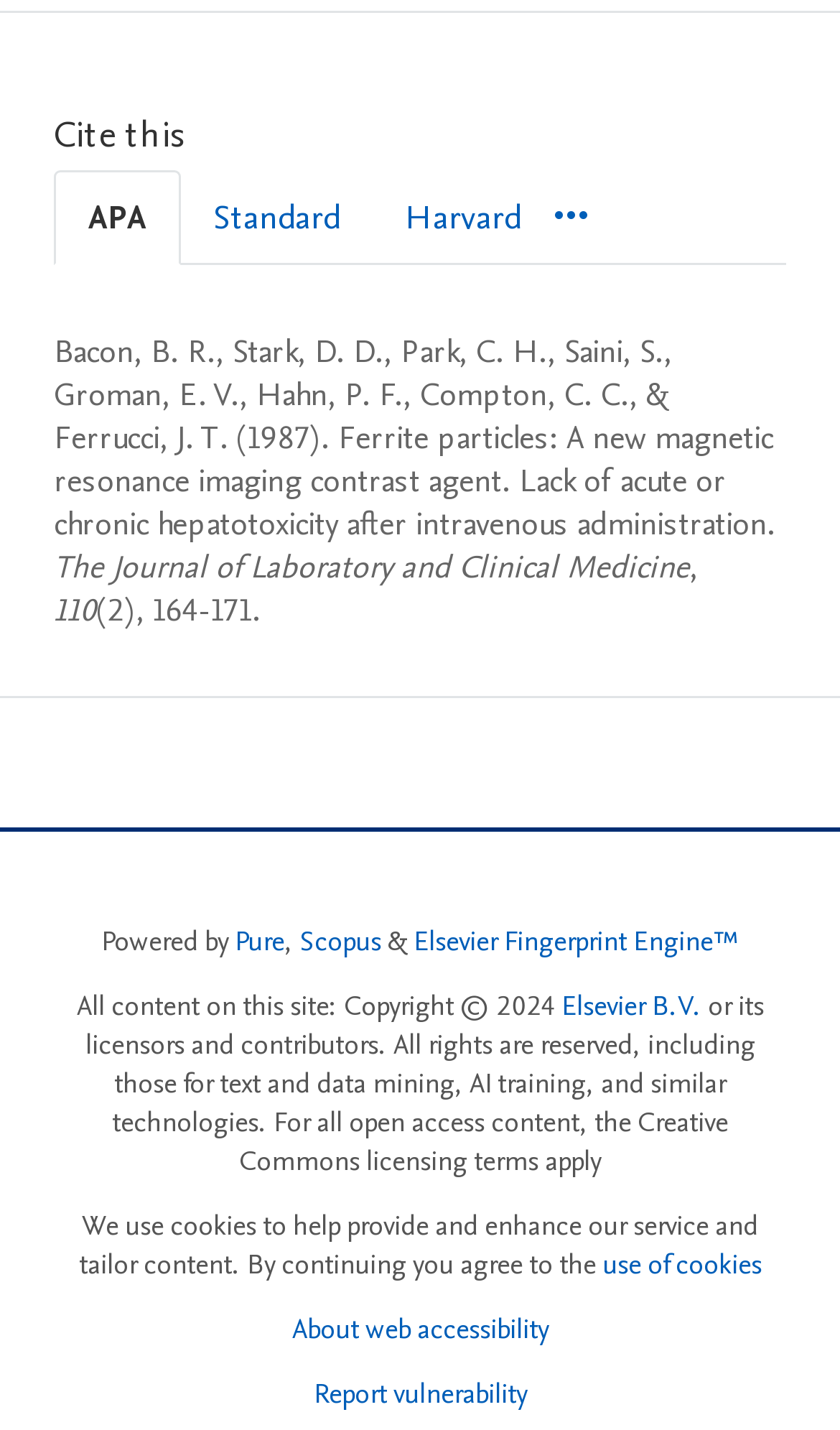Identify the bounding box coordinates for the region of the element that should be clicked to carry out the instruction: "Report a vulnerability". The bounding box coordinates should be four float numbers between 0 and 1, i.e., [left, top, right, bottom].

[0.373, 0.961, 0.627, 0.988]